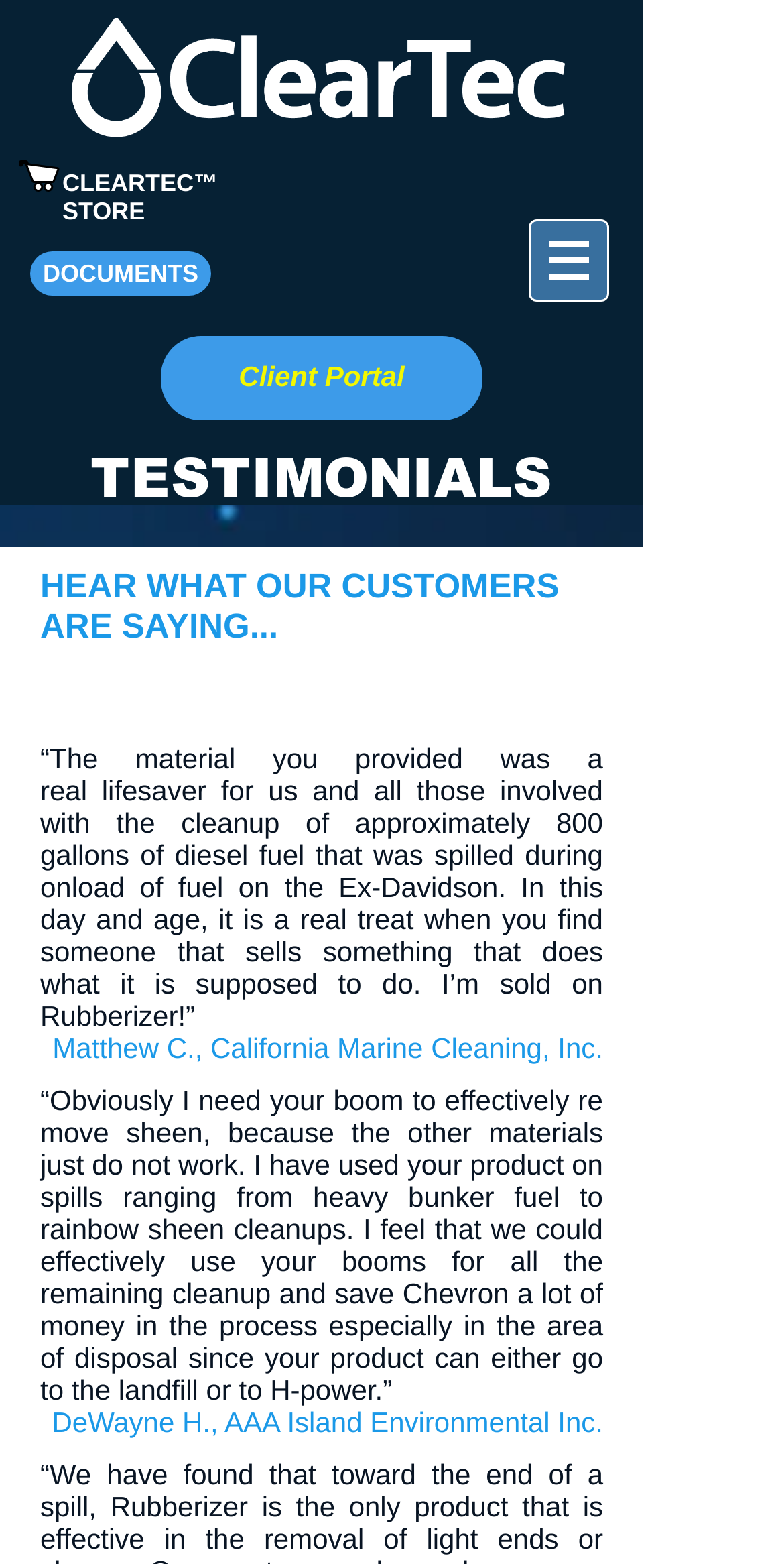What is the purpose of the 'DOCUMENTS' button?
Provide an in-depth and detailed answer to the question.

The purpose of the 'DOCUMENTS' button is not explicitly stated on the webpage, but it might be related to accessing documents or resources provided by ClearTec.